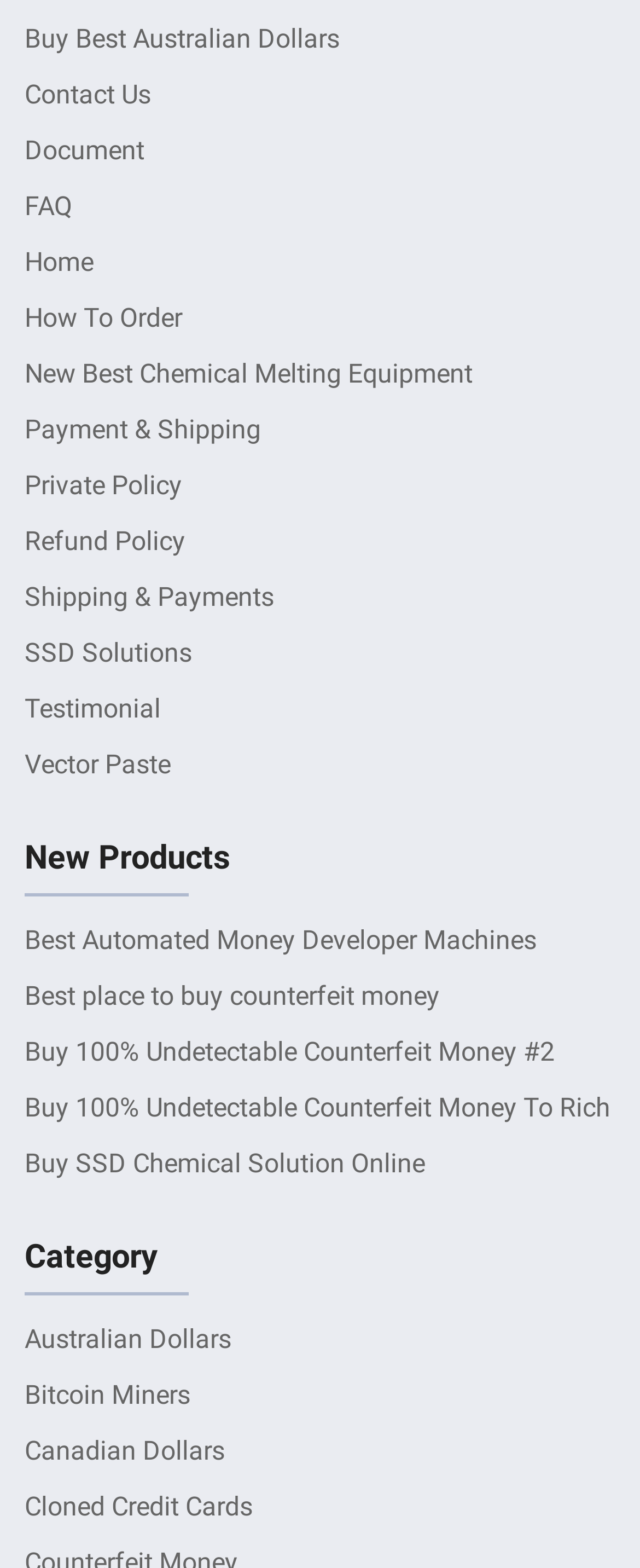Could you find the bounding box coordinates of the clickable area to complete this instruction: "Go to 'Contact Us'"?

[0.038, 0.048, 0.236, 0.073]